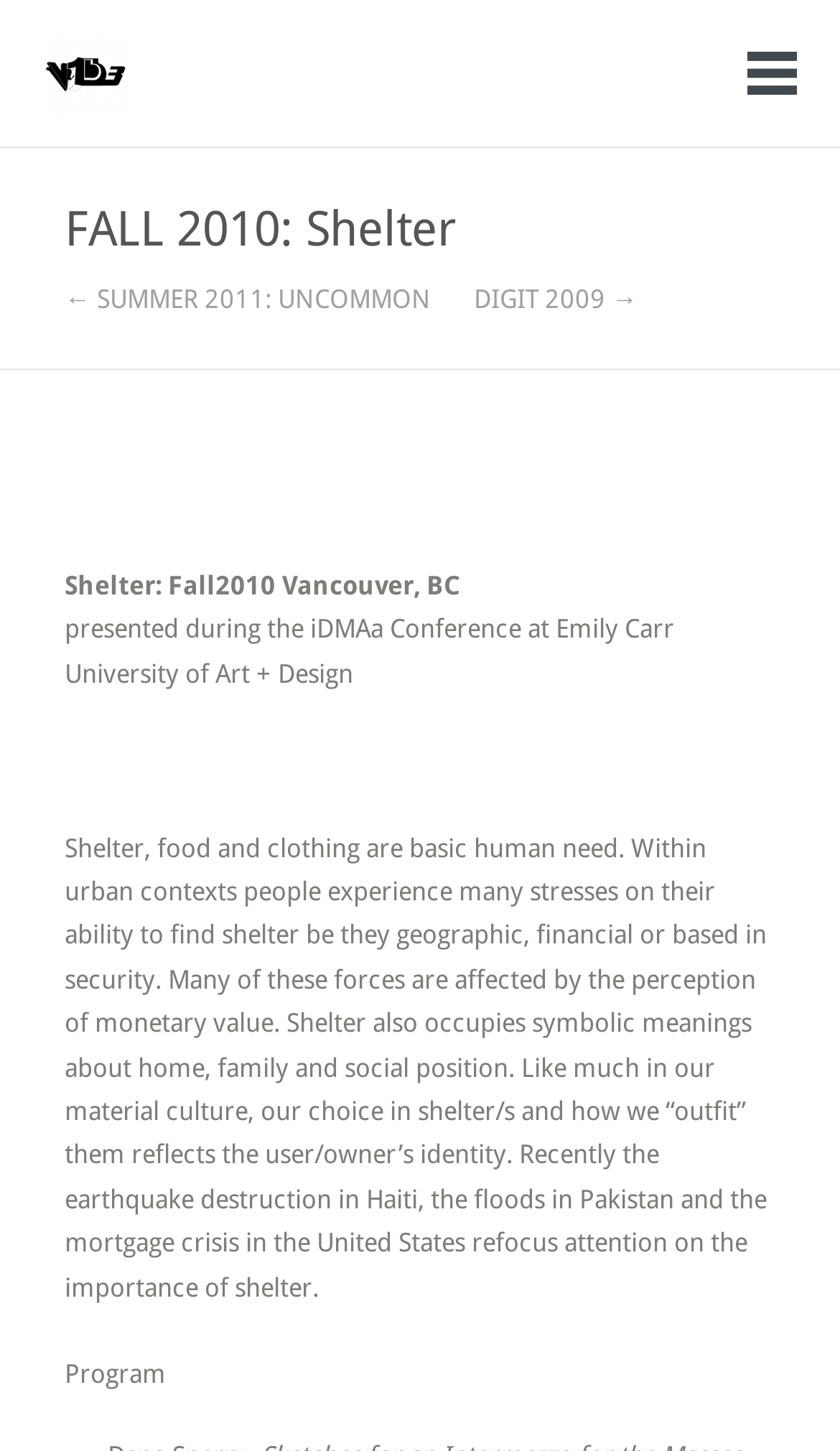Give a detailed explanation of the elements present on the webpage.

The webpage appears to be a project showcase or exhibition page, specifically focused on a project called "Shelter" from Fall 2010. 

At the top left, there is a heading with the title "v1b3" which is also a link, accompanied by a small image. Below this, there is a larger heading that reads "FALL 2010: Shelter", which spans almost the entire width of the page. 

On the top right, there is a link with no text, and below it, there are two links, one pointing to "SUMMER 2011: UNCOMMON" and the other to "DIGIT 2009". 

The main content of the page is a block of text that describes the project "Shelter". The text is divided into several paragraphs, with the first paragraph explaining the concept of shelter and its importance. The text is positioned below the heading "FALL 2010: Shelter" and occupies most of the page's width. 

At the bottom of the page, there is a heading that reads "Program", which seems to be a section title or a category label.